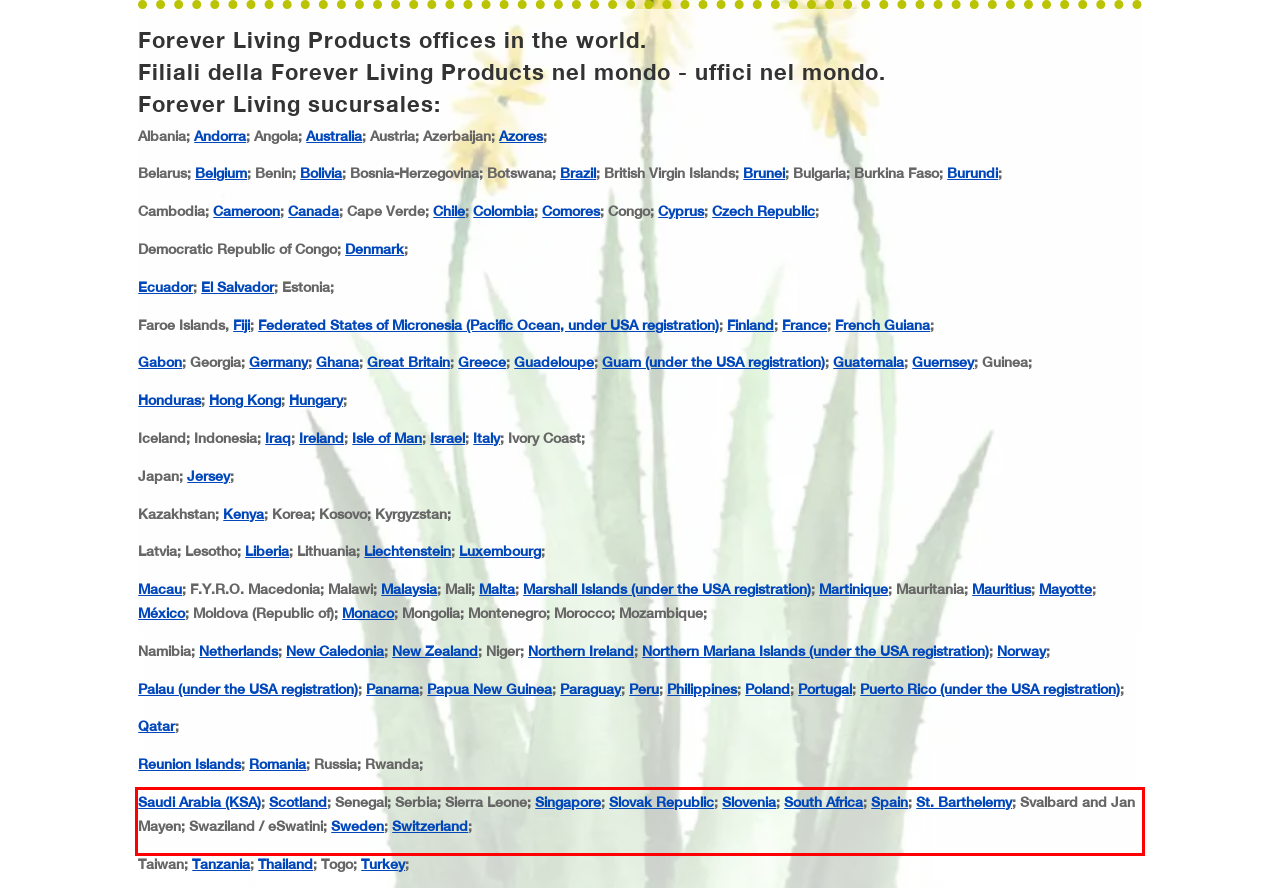With the given screenshot of a webpage, locate the red rectangle bounding box and extract the text content using OCR.

Saudi Arabia (KSA); Scotland; Senegal; Serbia; Sierra Leone; Singapore; Slovak Republic; Slovenia; South Africa; Spain; St. Barthelemy; Svalbard and Jan Mayen; Swaziland / eSwatini; Sweden; Switzerland;